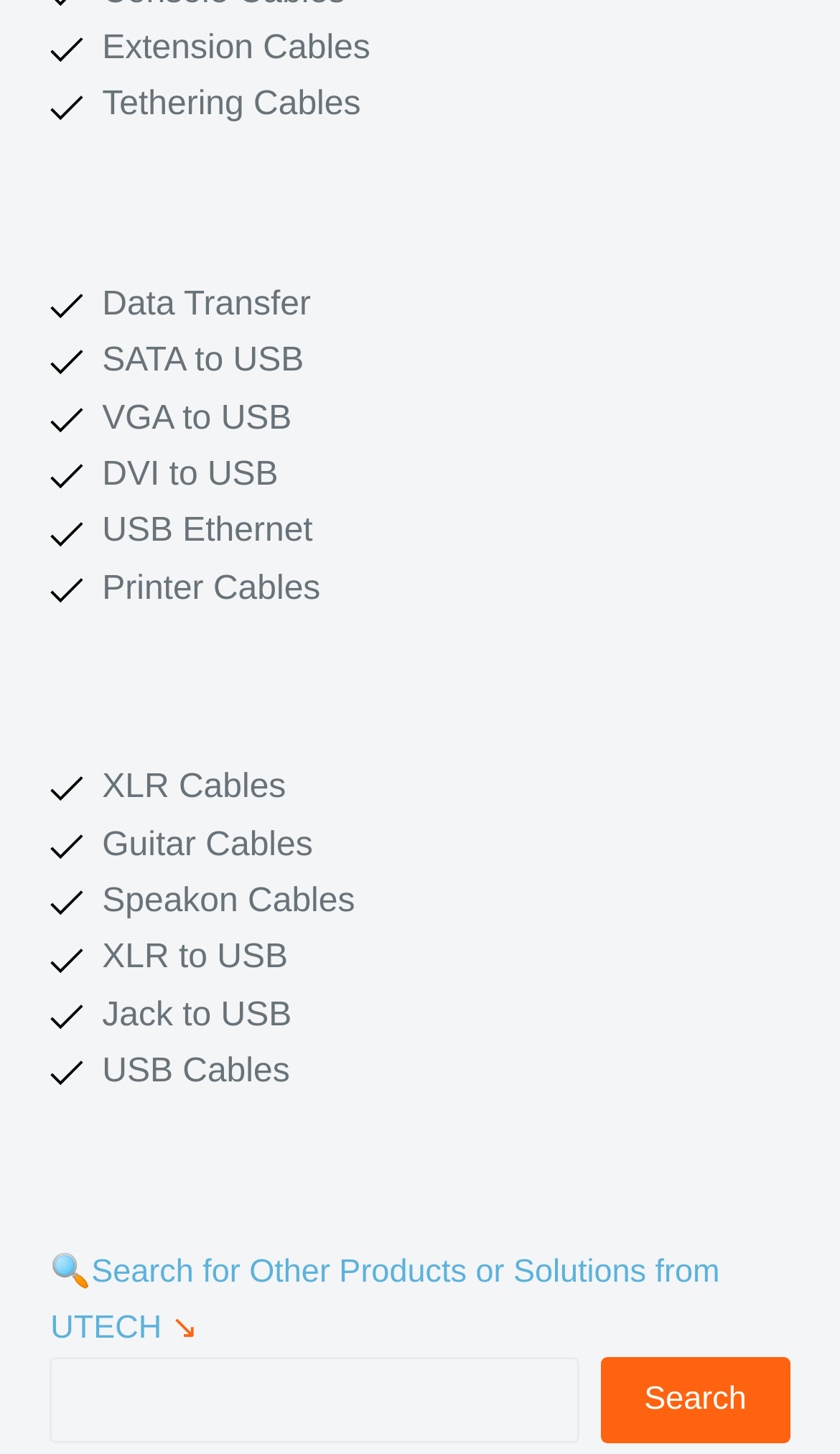Provide a single word or phrase answer to the question: 
What types of cables are available on this website?

Various types of cables